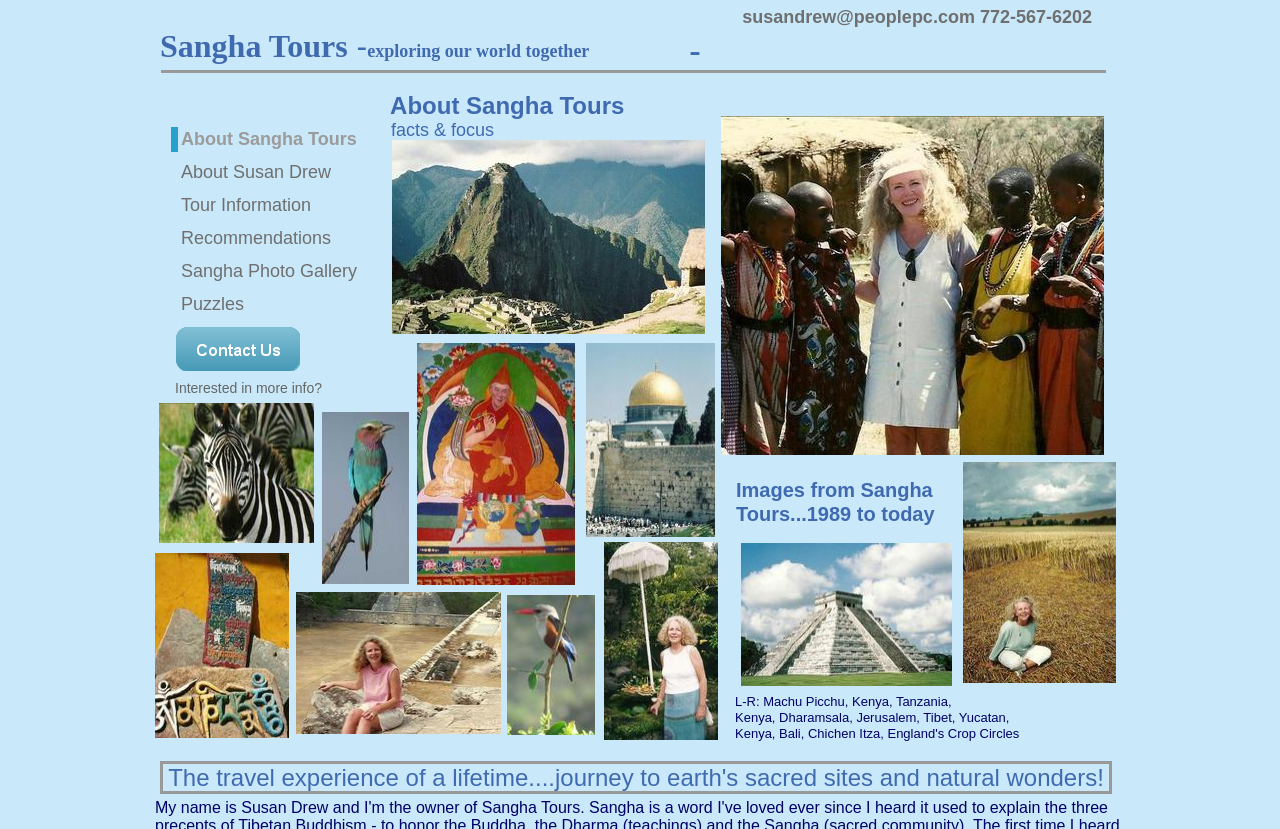Provide your answer to the question using just one word or phrase: What is the theme of the images displayed on the webpage?

Sangha Tours